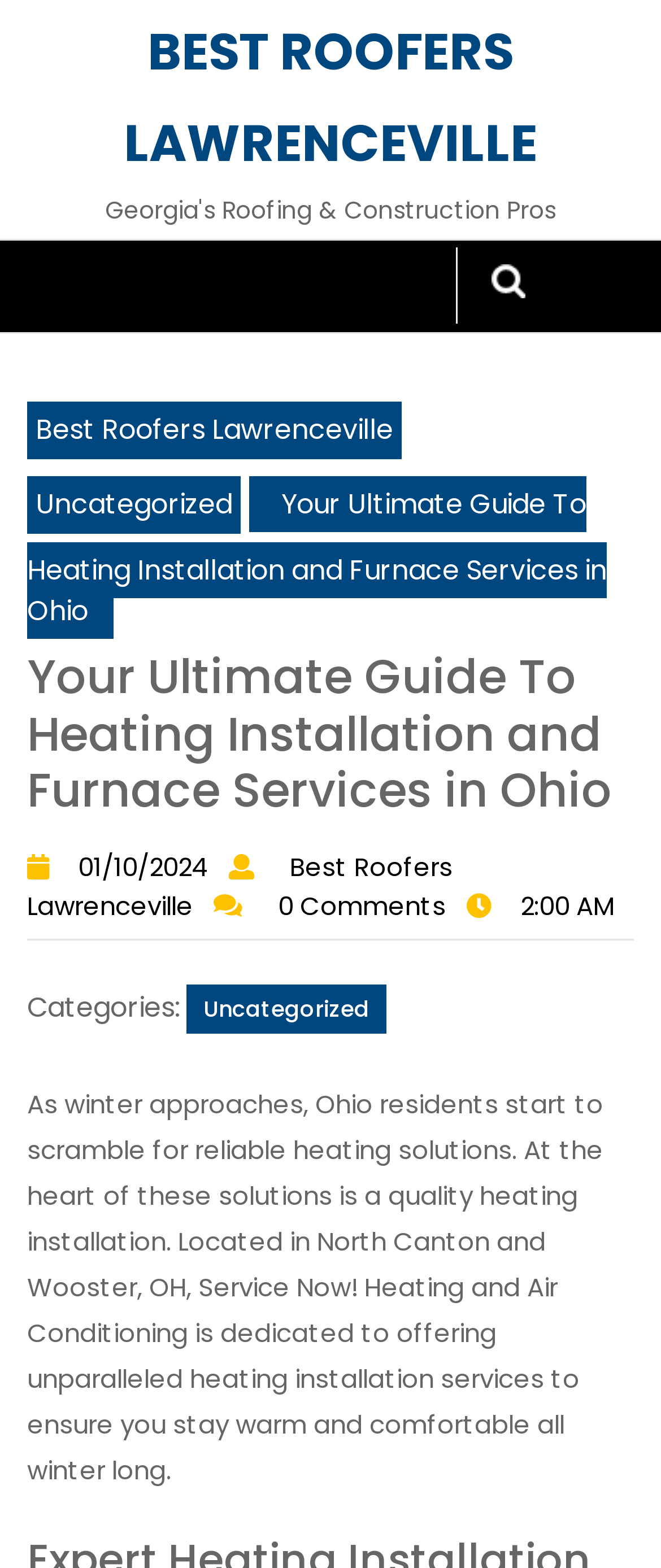Mark the bounding box of the element that matches the following description: "01/10/202401/10/2024".

[0.108, 0.542, 0.336, 0.565]